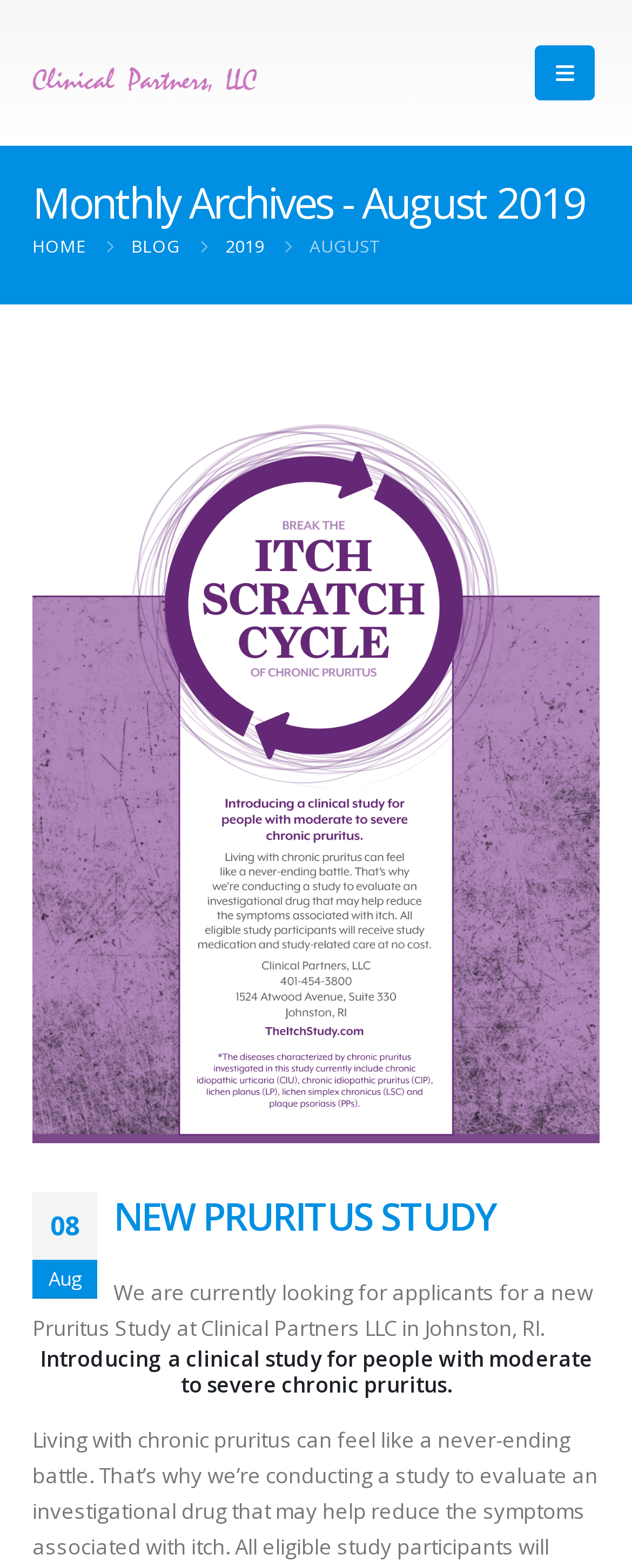Using the information shown in the image, answer the question with as much detail as possible: What is the topic of the study being discussed?

The topic of the study being discussed can be found in the heading element 'NEW PRURITUS STUDY' and the static text element 'We are currently looking for applicants for a new Pruritus Study...'.